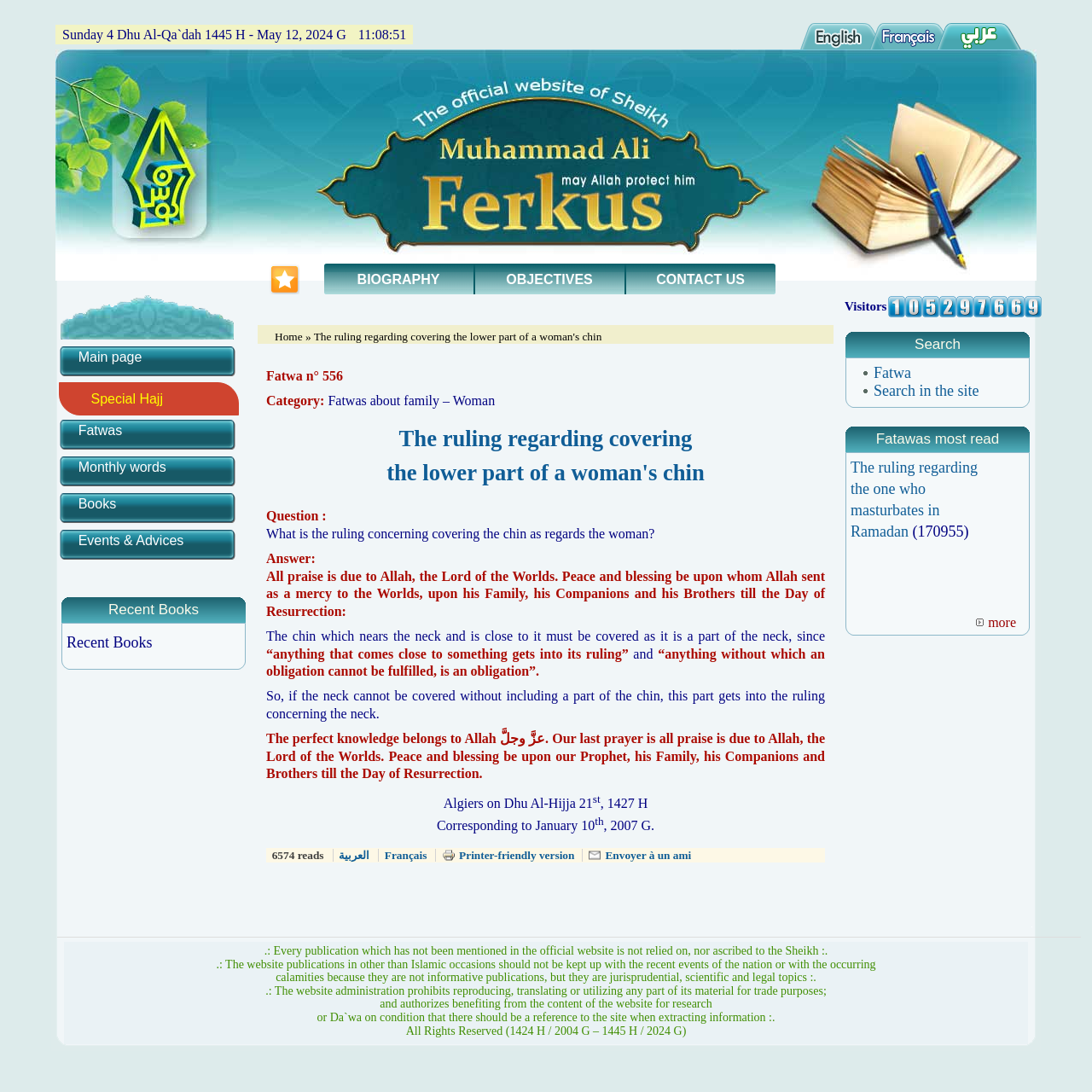Please determine the bounding box coordinates for the element that should be clicked to follow these instructions: "Click on the 'BIOGRAPHY' link".

[0.297, 0.249, 0.433, 0.263]